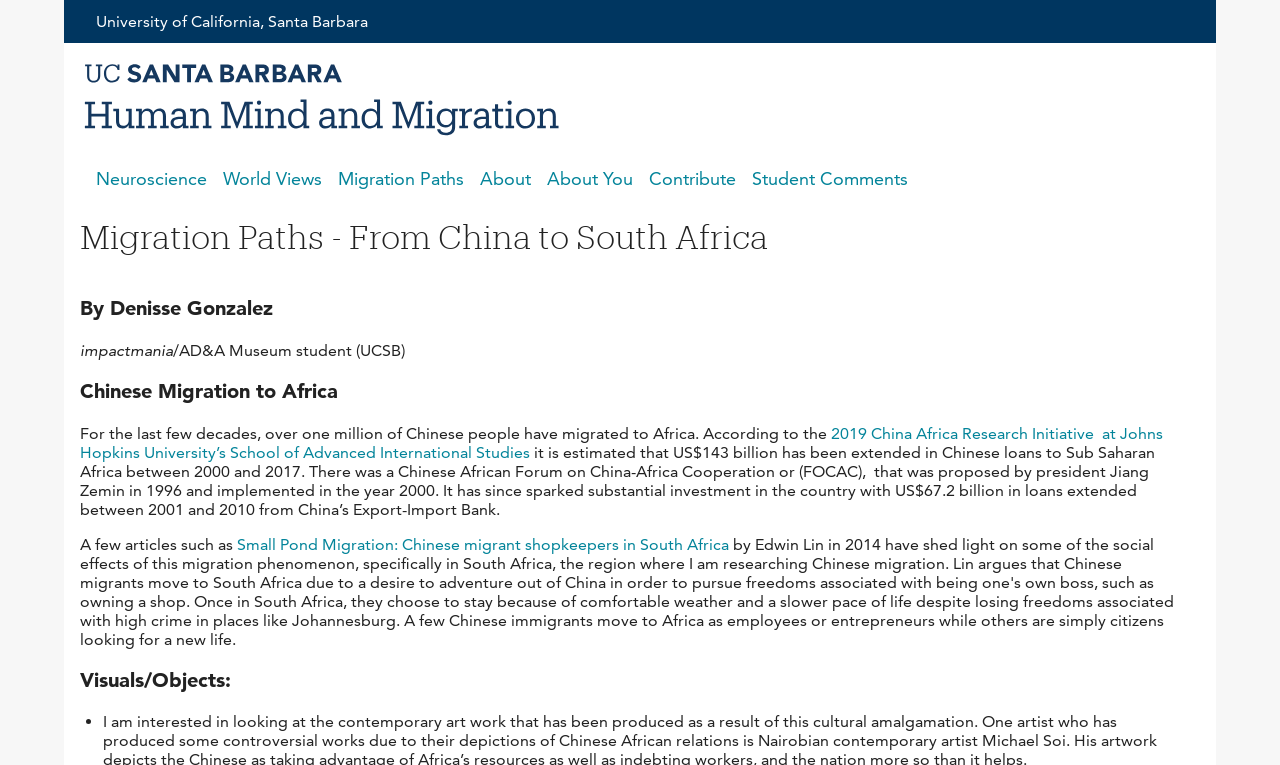Pinpoint the bounding box coordinates of the element you need to click to execute the following instruction: "View 'What's In The Box' details". The bounding box should be represented by four float numbers between 0 and 1, in the format [left, top, right, bottom].

None